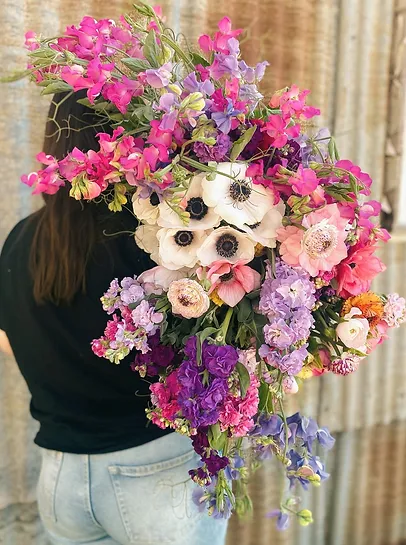What is emphasized by the farm's practices?
Provide an in-depth and detailed answer to the question.

The caption highlights the farm's sustainable and bee-friendly practices, which are emphasized by the fact that the flowers are picked daily to ensure peak freshness, indicating a commitment to environmentally responsible and pollinator-friendly methods.